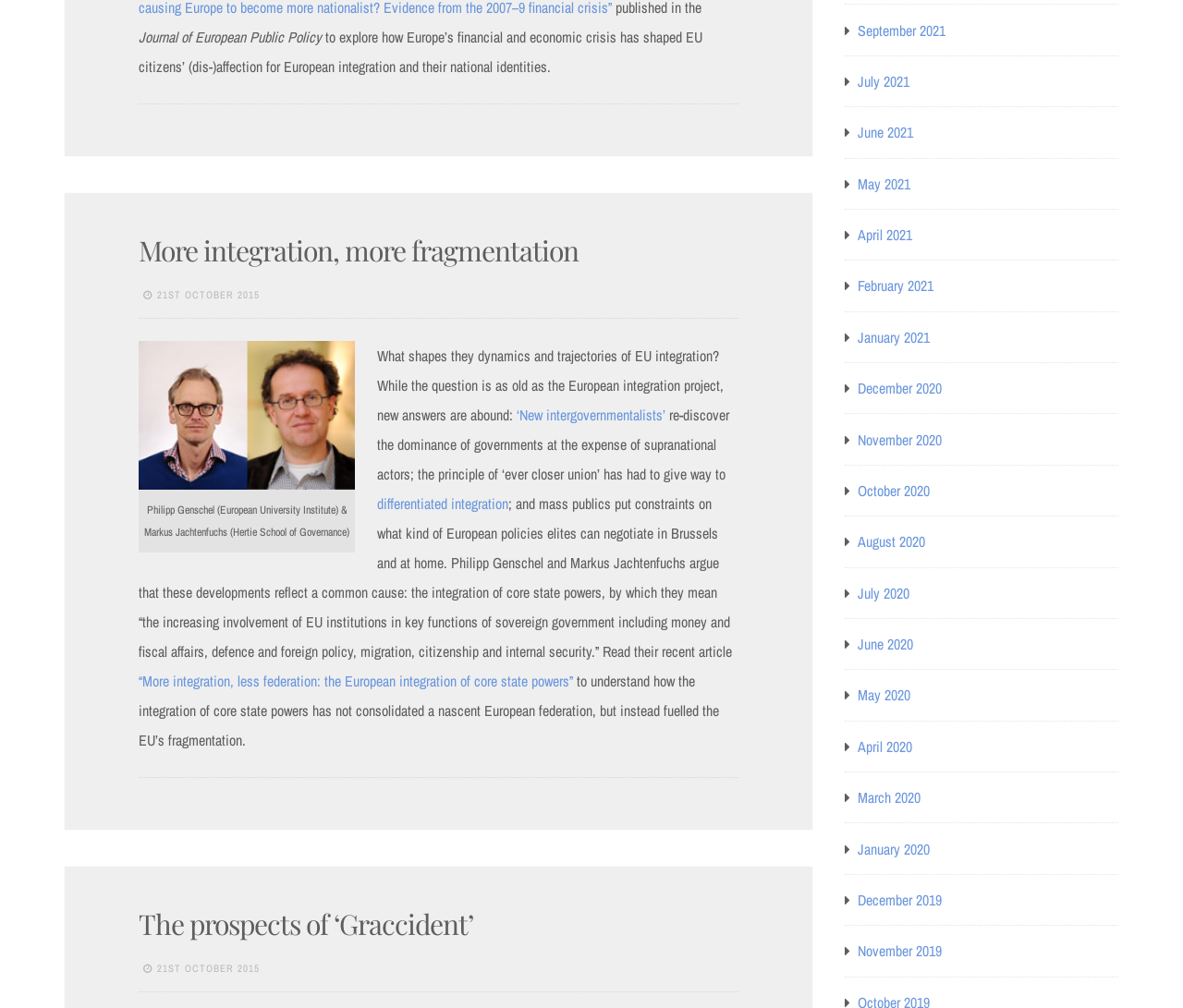What is the topic of the article?
Refer to the screenshot and answer in one word or phrase.

European integration